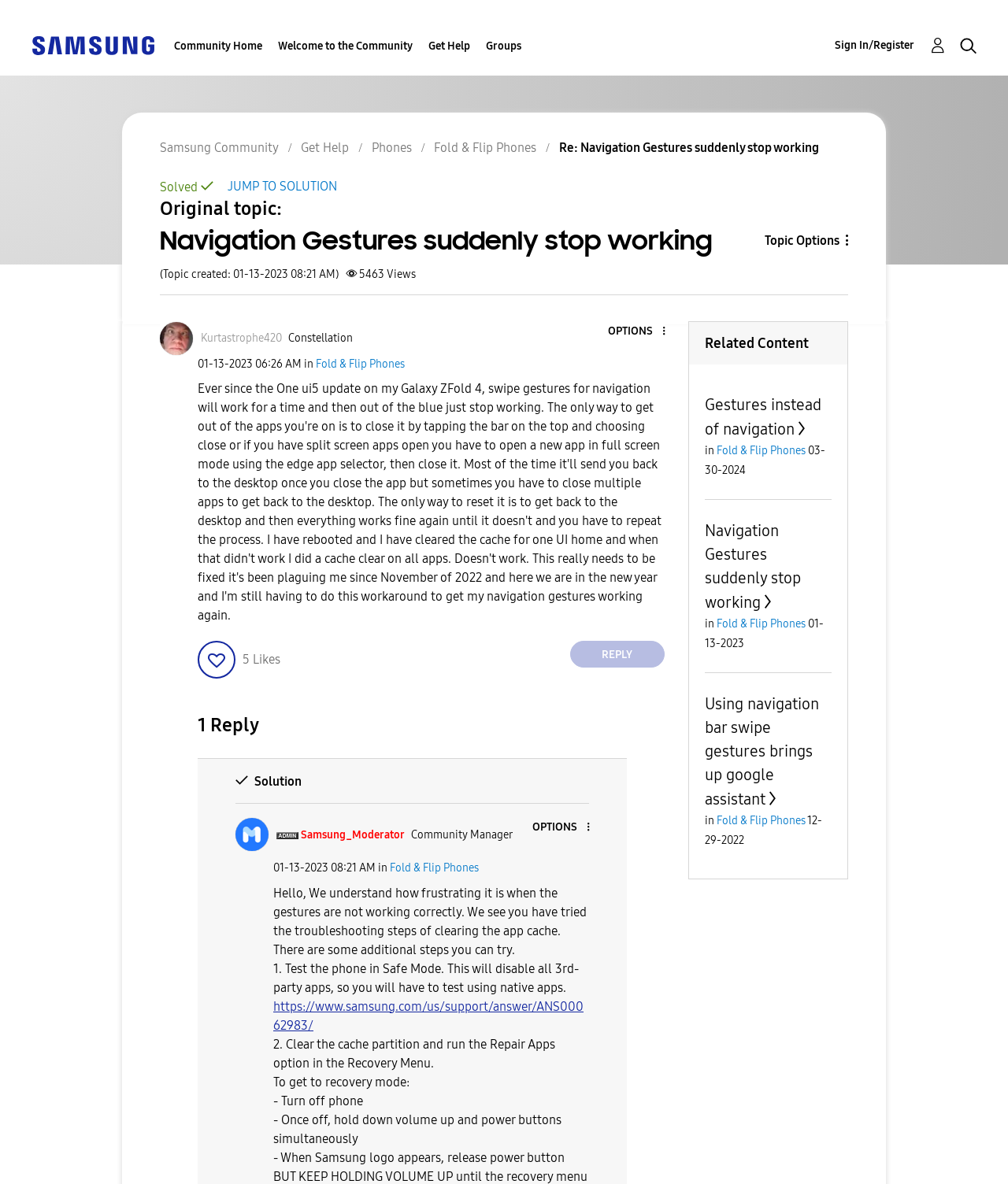What is the name of the community?
Based on the visual details in the image, please answer the question thoroughly.

I found the answer by looking at the top-left corner of the webpage, where it says 'Samsung Community' in a link element.